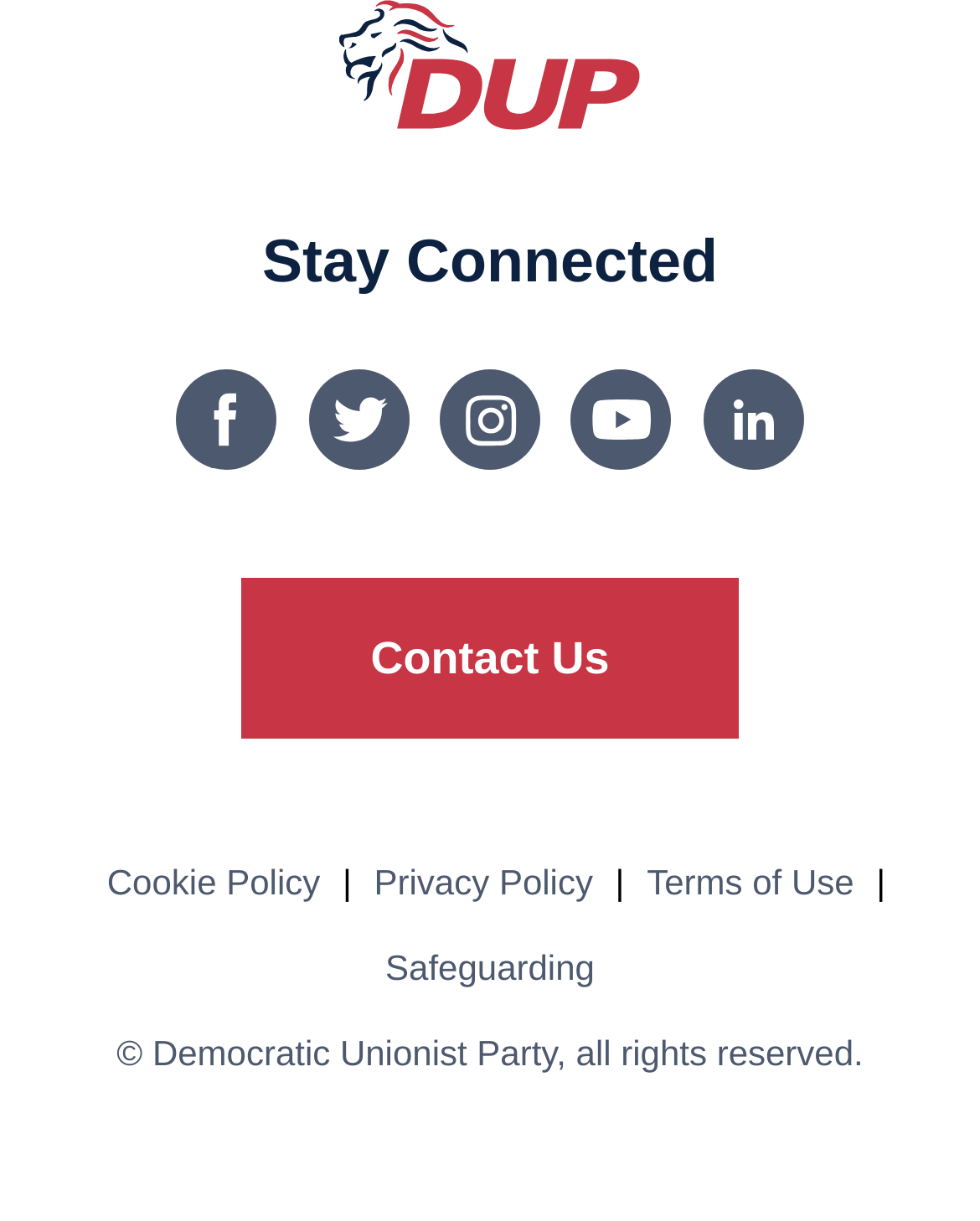Answer the question in one word or a short phrase:
What is the purpose of the 'Contact Us' link?

To contact the party